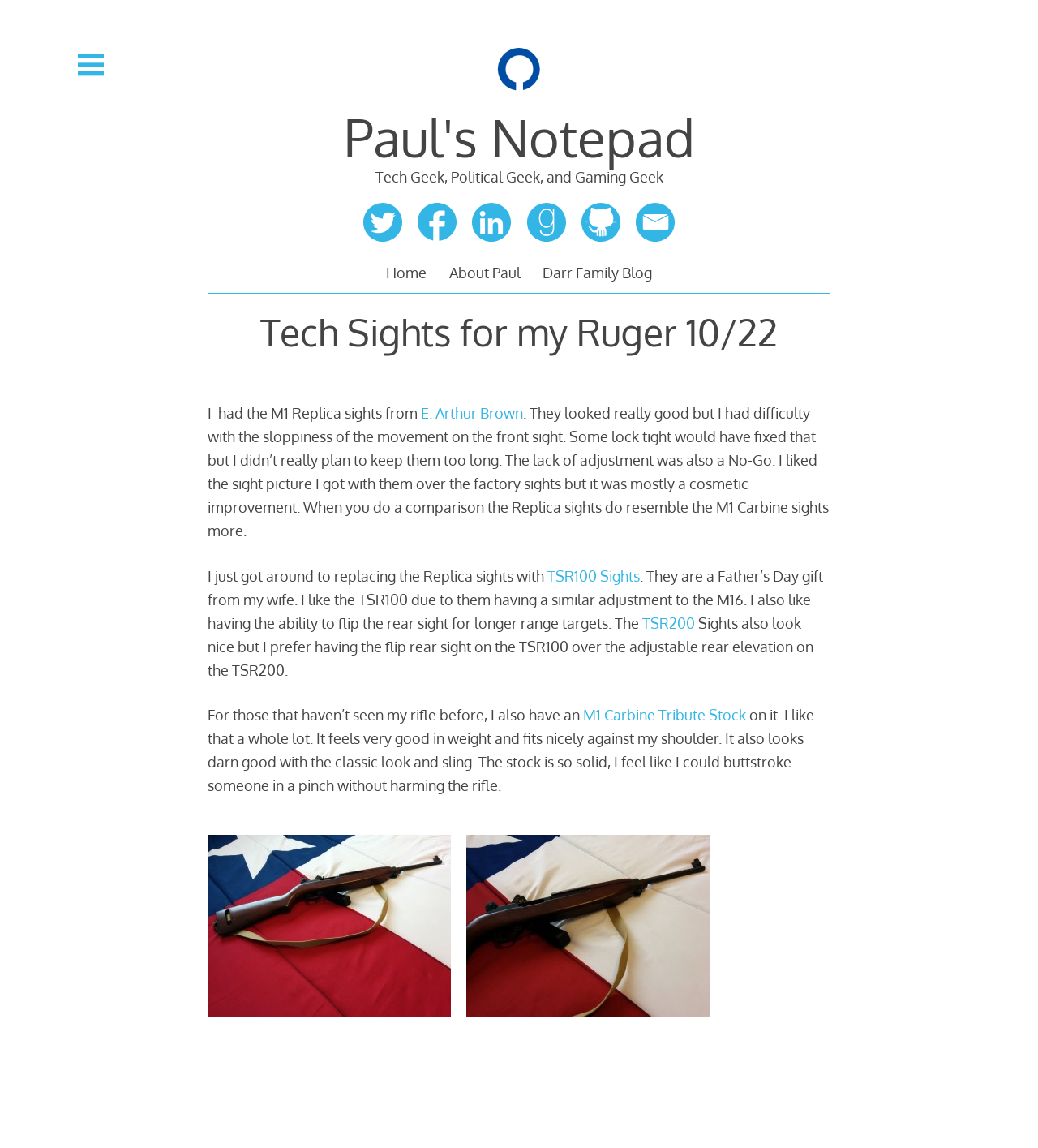Please identify the bounding box coordinates of the area that needs to be clicked to follow this instruction: "Read about 'E. Arthur Brown'".

[0.405, 0.352, 0.504, 0.368]